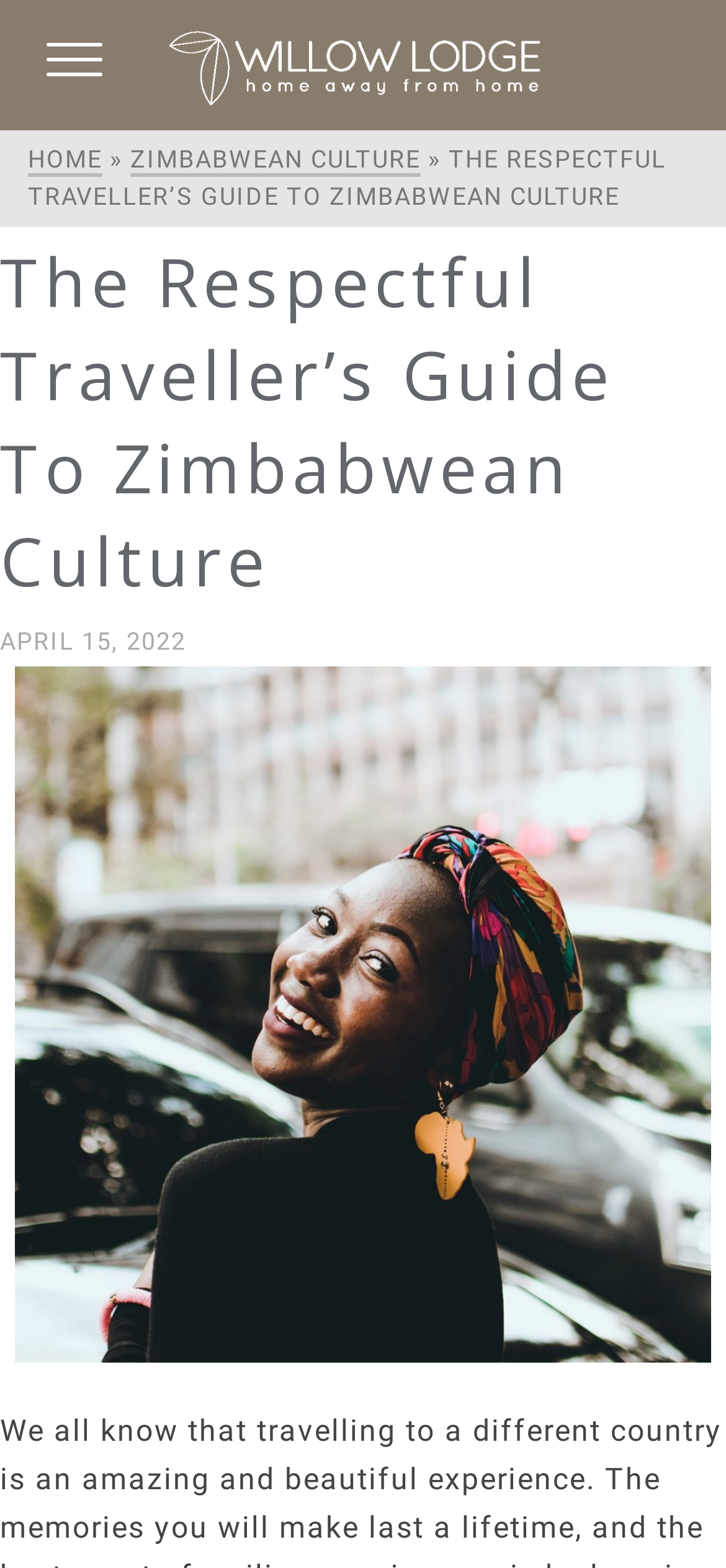Produce a meticulous description of the webpage.

The webpage is a travel guide focused on Zimbabwean culture, specifically providing tips for respectful travelers. At the top left corner, there is a button. Next to it, on the top center, is a link to "Willow Lodge Harare" accompanied by an image with the same name. 

Below the top section, there is a navigation menu with links to "HOME" on the left and "ZIMBABWEAN CULTURE" on the right, separated by a "»" symbol. 

The main content of the webpage is headed by a title "The Respectful Traveller’s Guide To Zimbabwean Culture" which is centered at the top. Below the title, there is a date "APRIL 15, 2022" on the top left. The rest of the webpage is dedicated to the guide, providing information and tips on how to respect the Zimbabwean culture when traveling to the country.